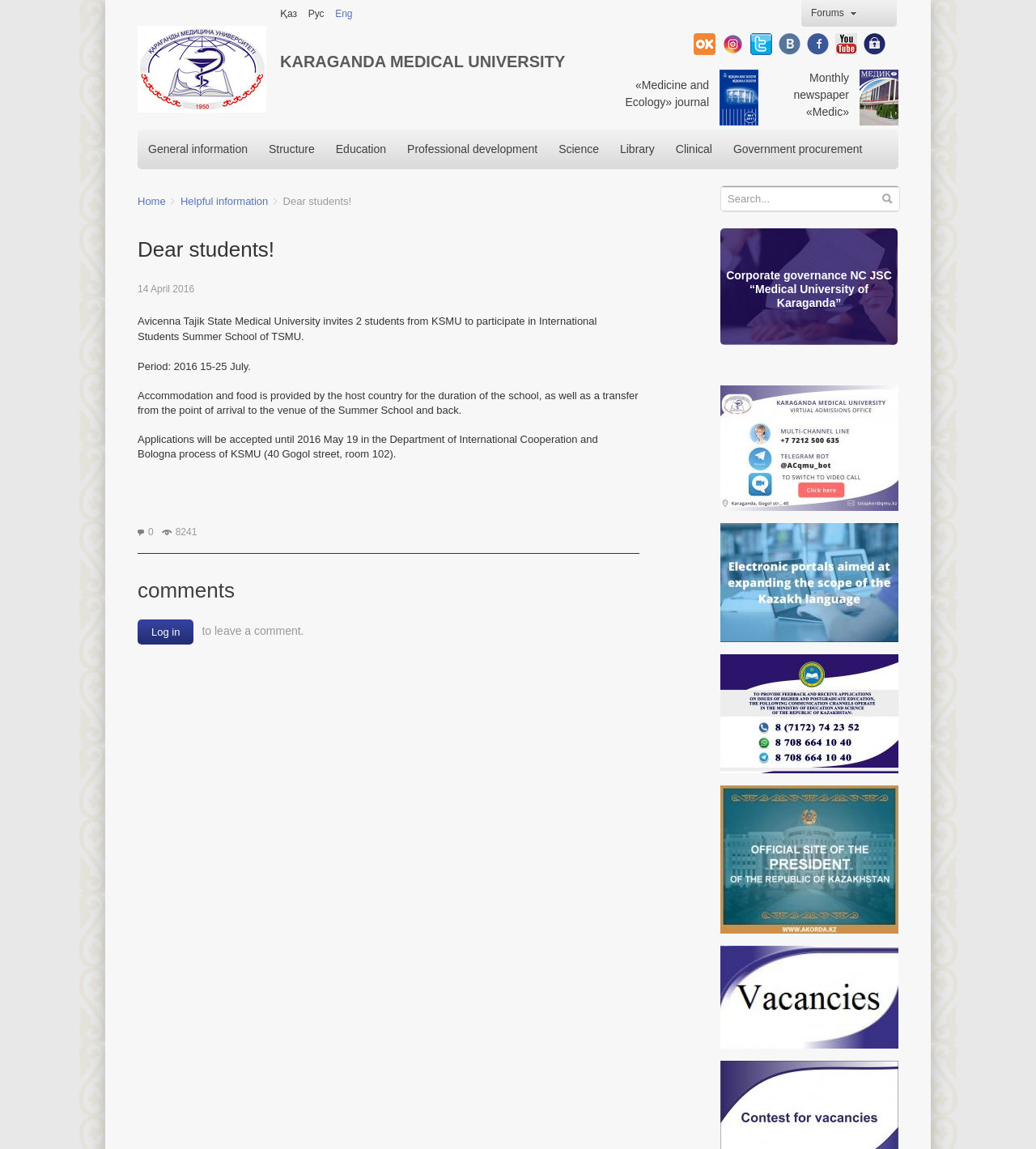Please specify the bounding box coordinates of the clickable region to carry out the following instruction: "Visit the forums". The coordinates should be four float numbers between 0 and 1, in the format [left, top, right, bottom].

[0.783, 0.006, 0.815, 0.016]